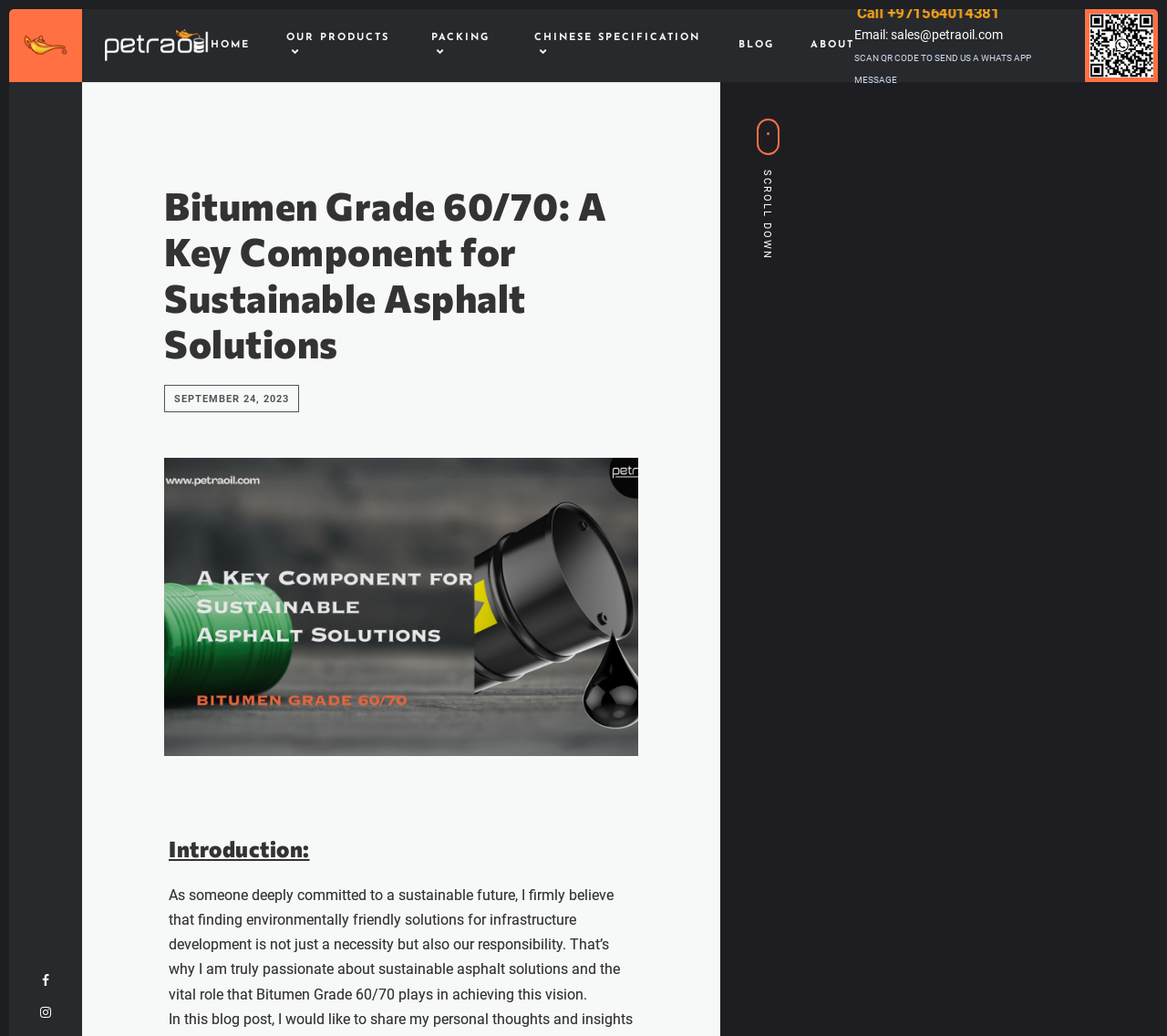Provide the bounding box coordinates of the HTML element this sentence describes: "Packing". The bounding box coordinates consist of four float numbers between 0 and 1, i.e., [left, top, right, bottom].

[0.37, 0.019, 0.426, 0.069]